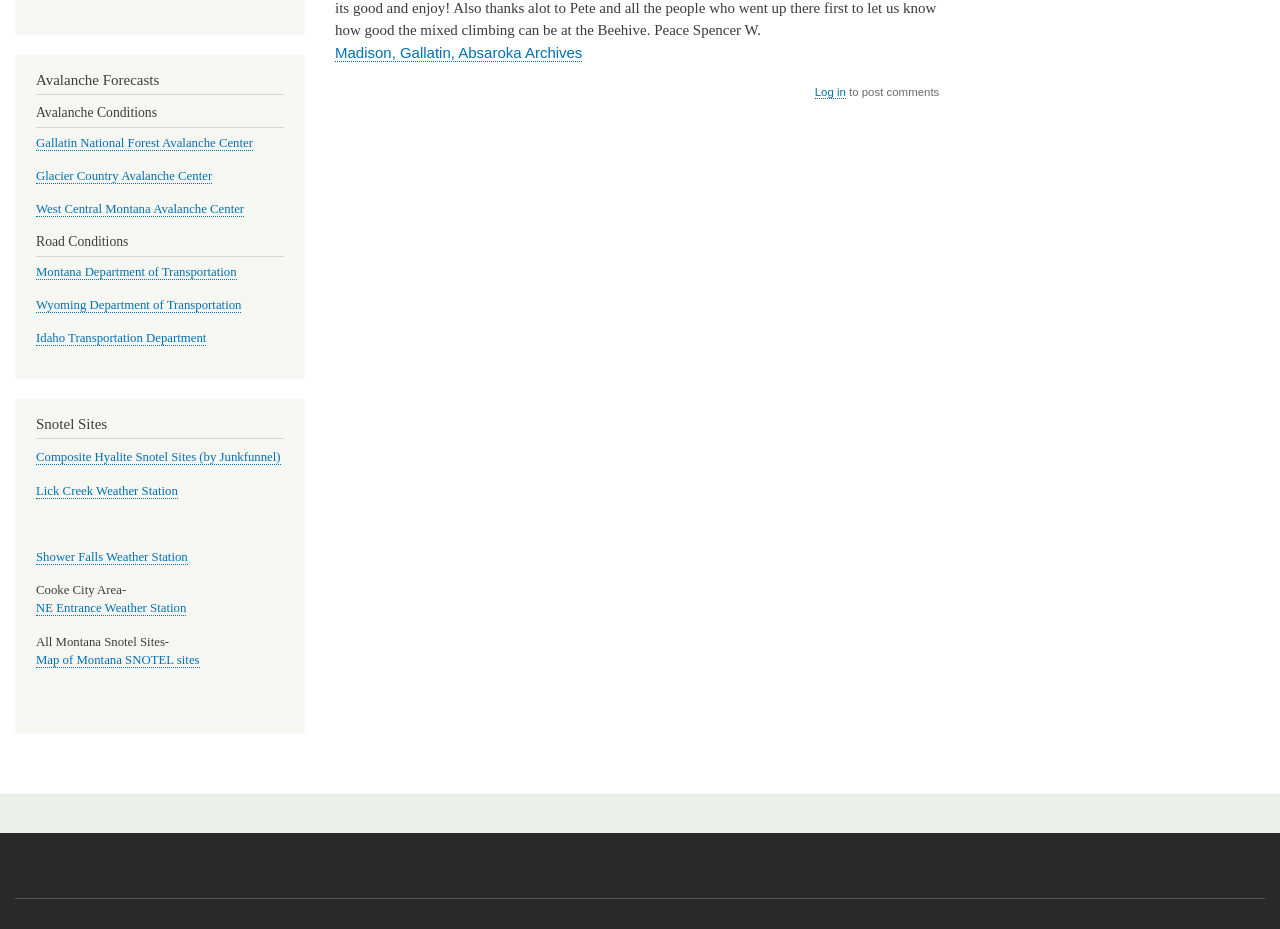Identify the bounding box coordinates for the UI element described as: "Idaho Transportation Department". The coordinates should be provided as four floats between 0 and 1: [left, top, right, bottom].

[0.028, 0.357, 0.161, 0.373]